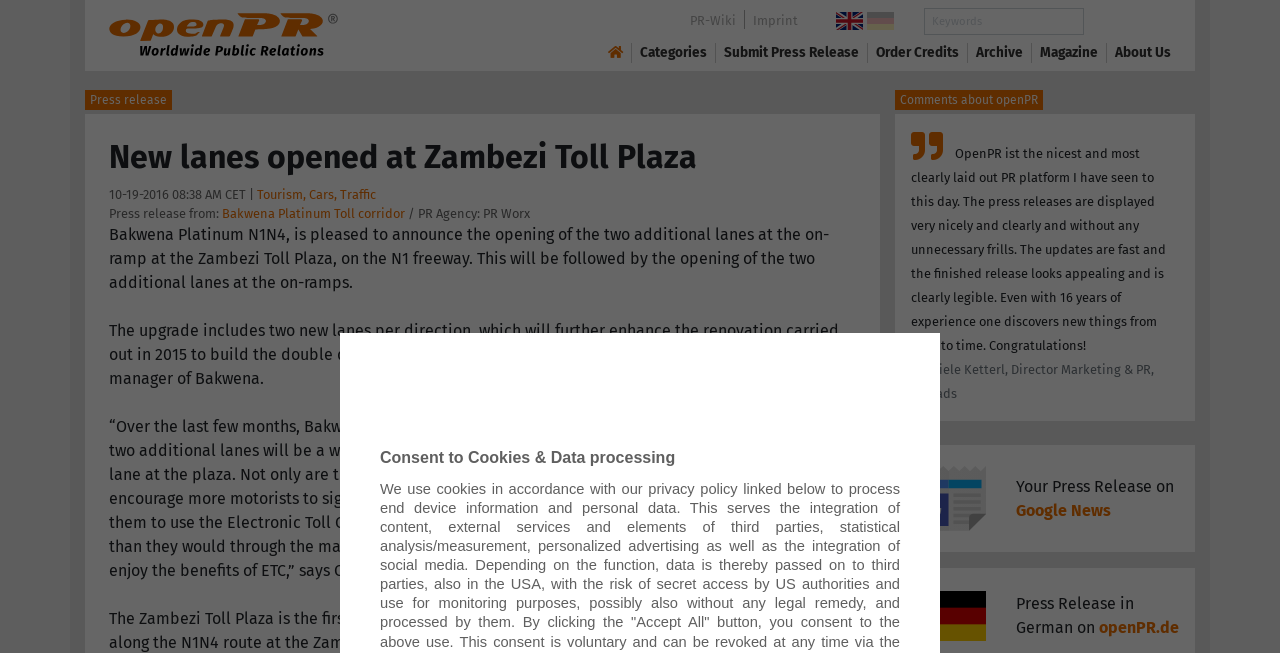Please identify the bounding box coordinates of the element's region that should be clicked to execute the following instruction: "Visit Google News". The bounding box coordinates must be four float numbers between 0 and 1, i.e., [left, top, right, bottom].

[0.794, 0.767, 0.868, 0.796]